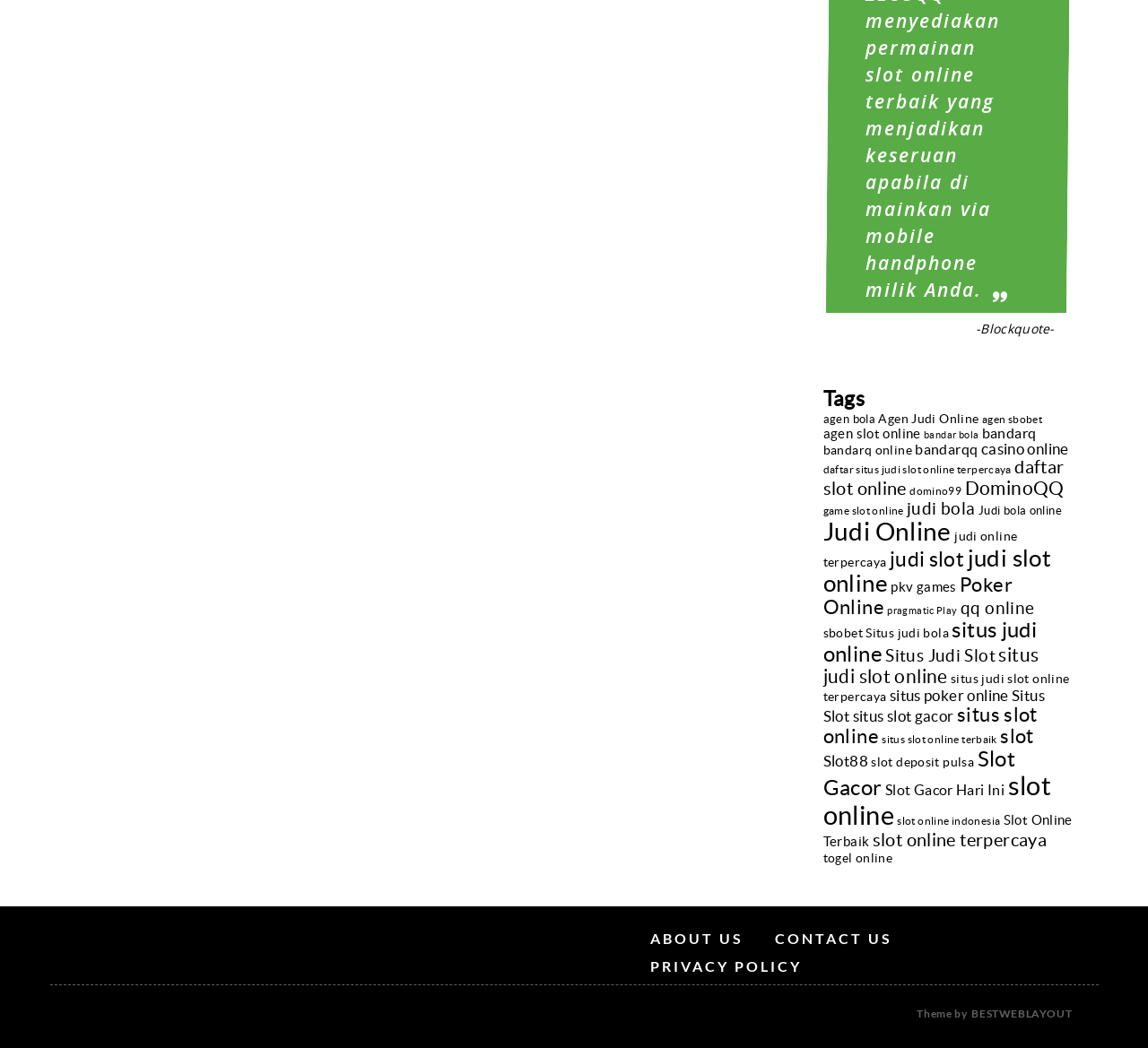Based on the element description "situs judi slot online terpercaya", predict the bounding box coordinates of the UI element.

[0.717, 0.642, 0.932, 0.672]